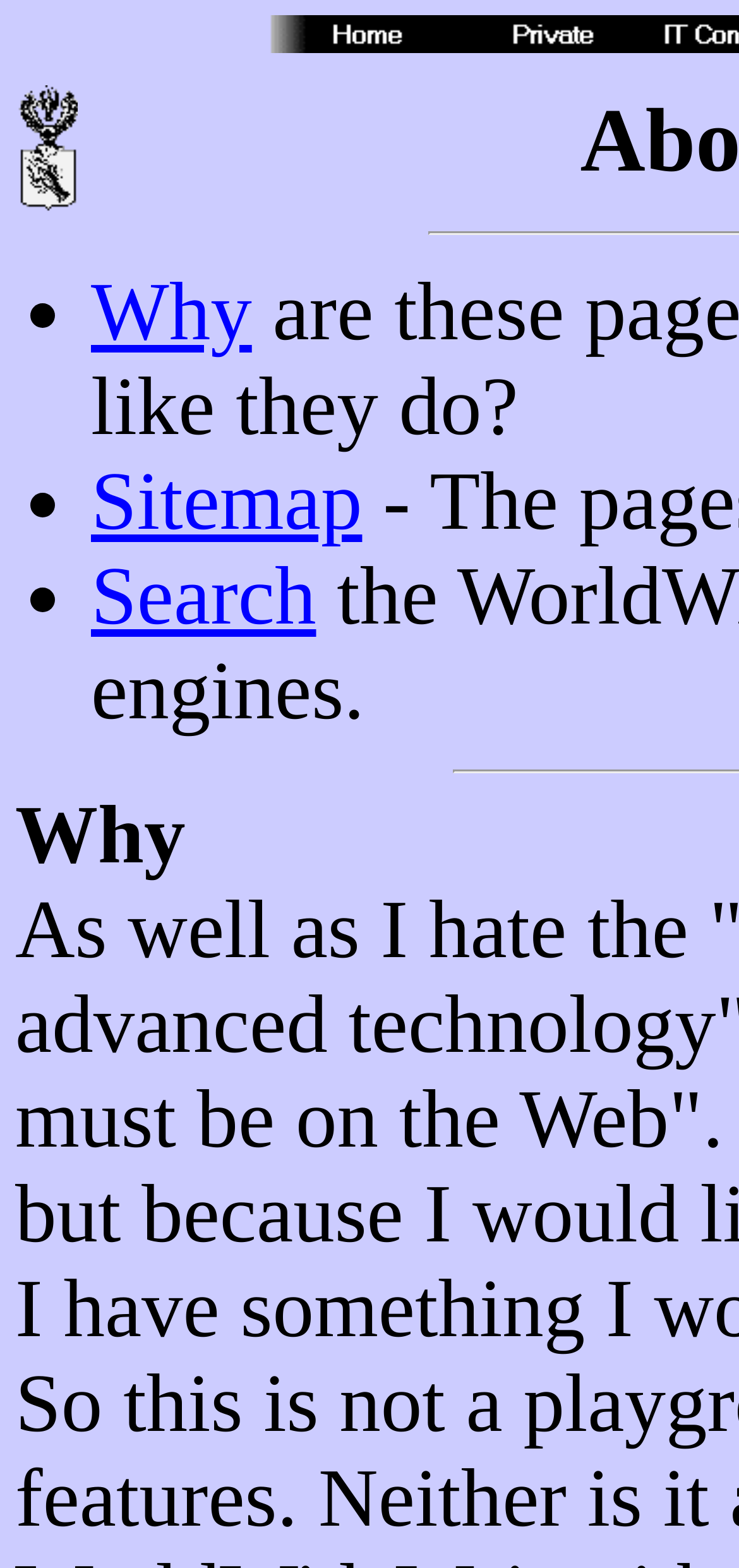Answer the following query with a single word or phrase:
How many links are in the list?

3